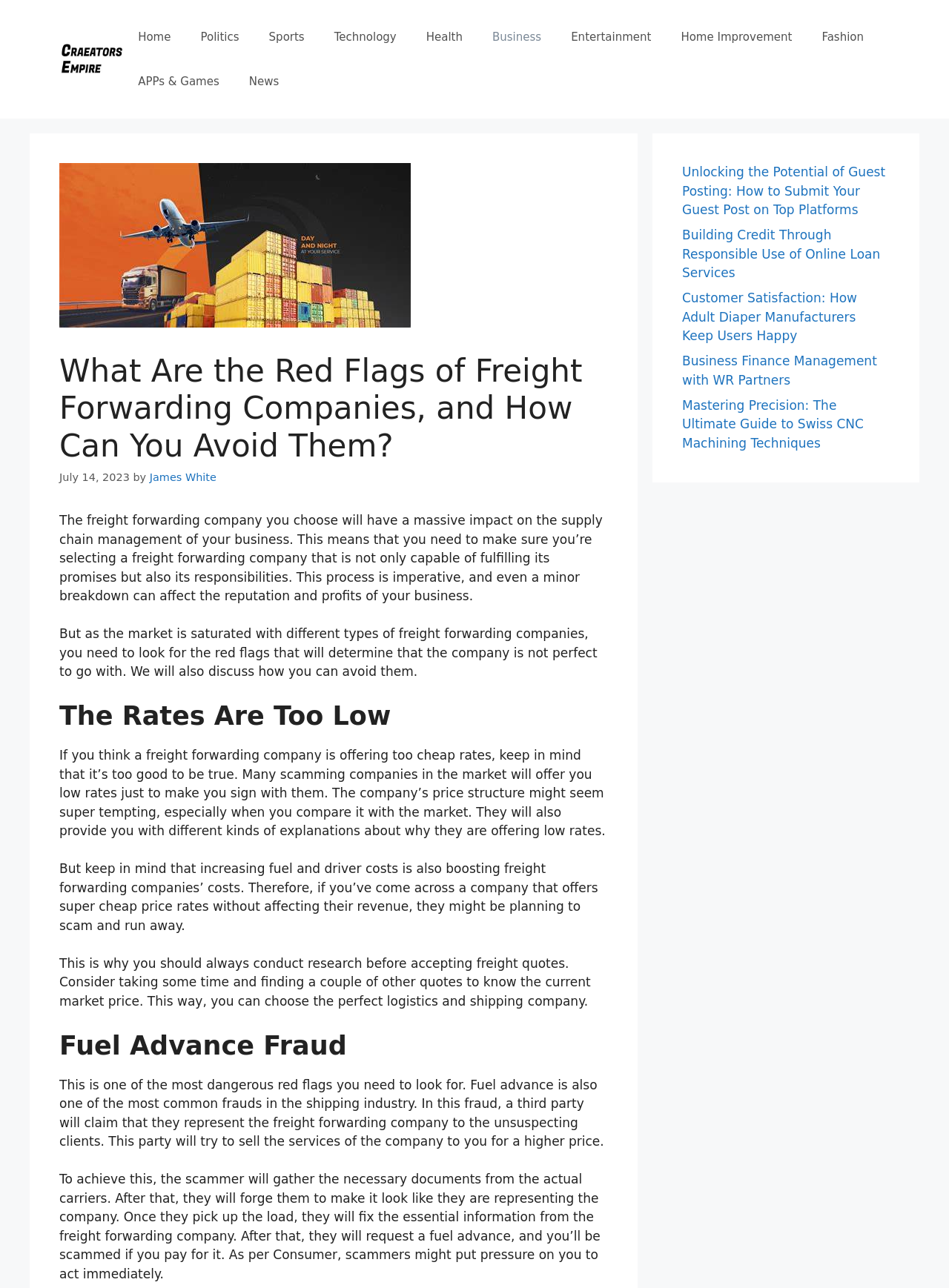Locate the heading on the webpage and return its text.

What Are the Red Flags of Freight Forwarding Companies, and How Can You Avoid Them?